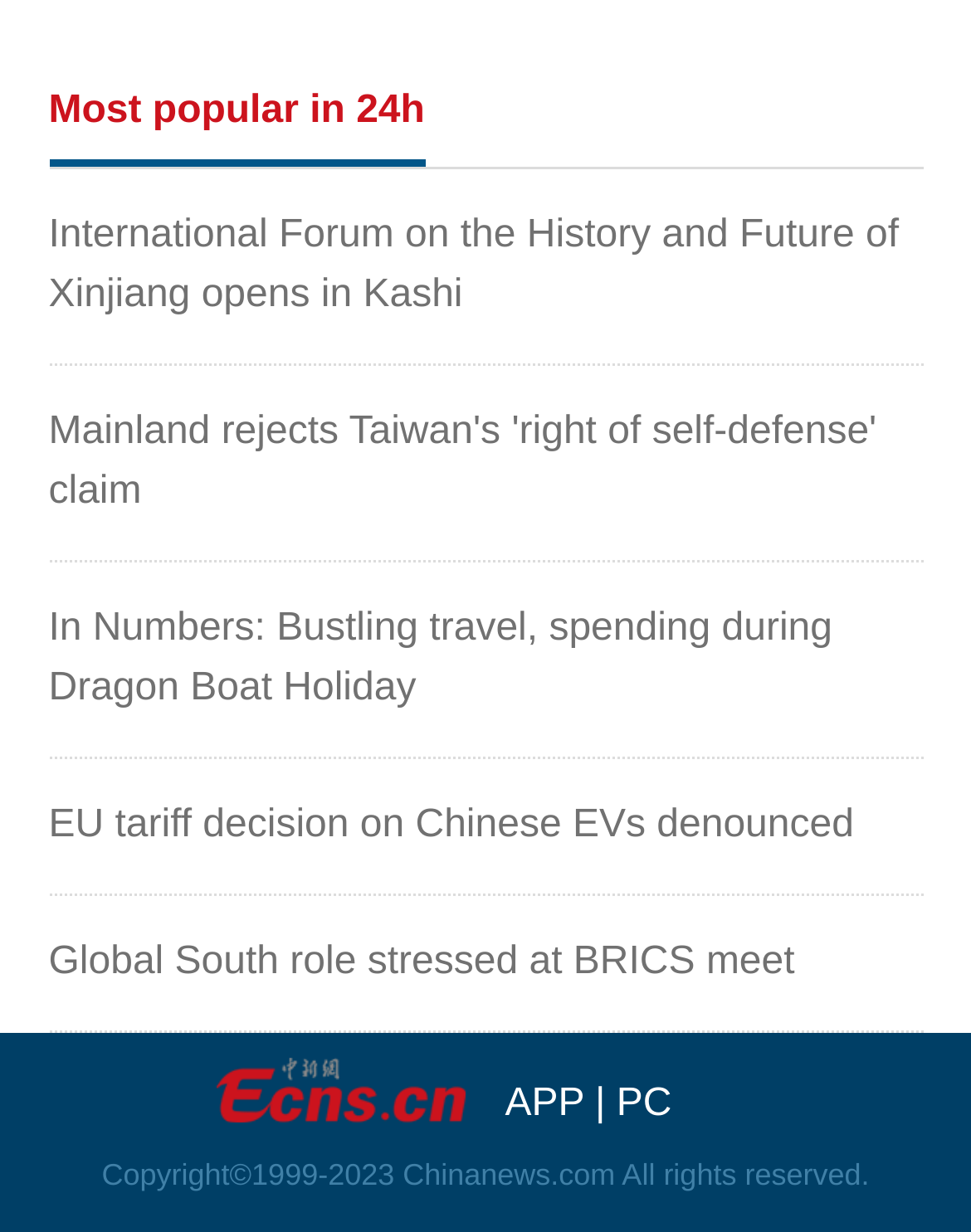Locate the bounding box of the user interface element based on this description: "PC".

[0.635, 0.879, 0.692, 0.913]